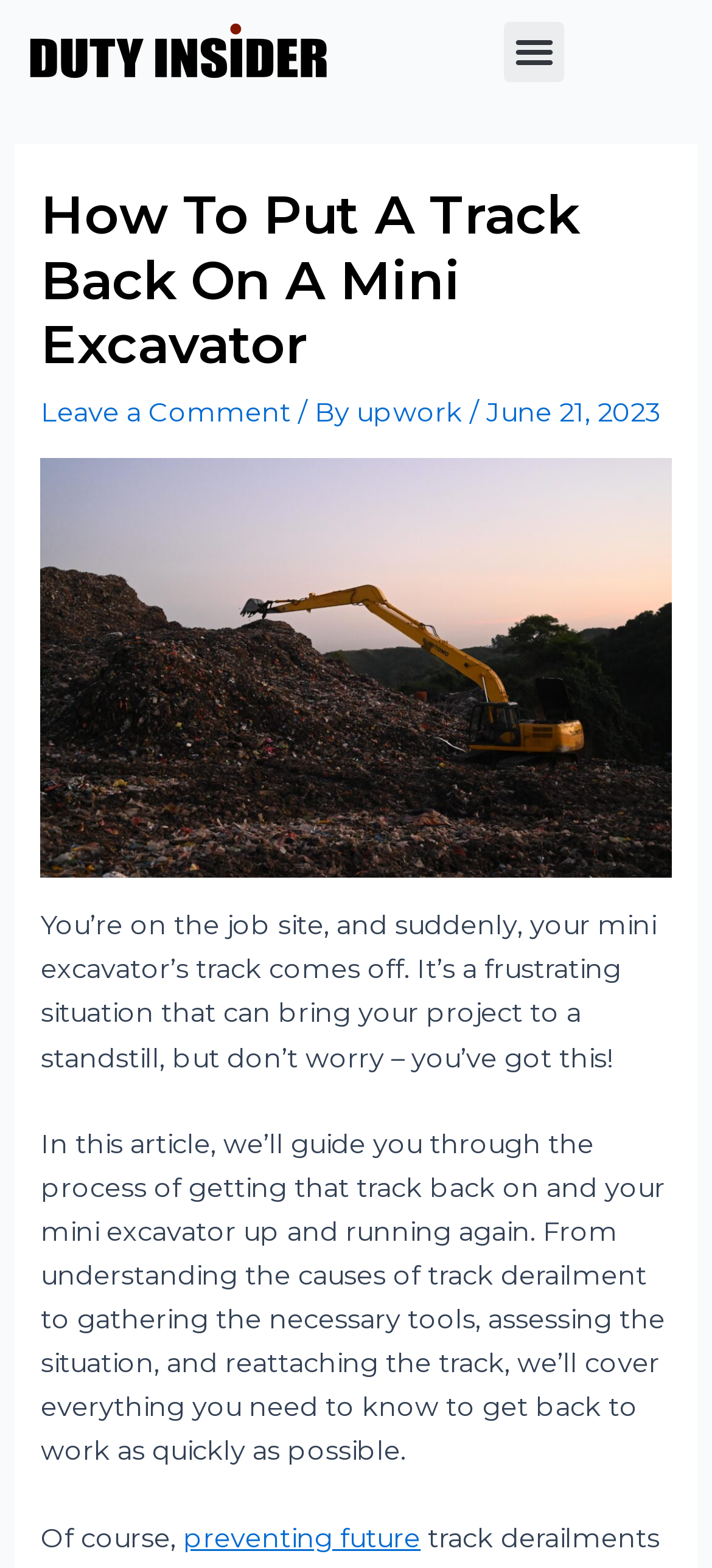Provide the bounding box coordinates for the specified HTML element described in this description: "Leave a Comment". The coordinates should be four float numbers ranging from 0 to 1, in the format [left, top, right, bottom].

[0.058, 0.252, 0.409, 0.273]